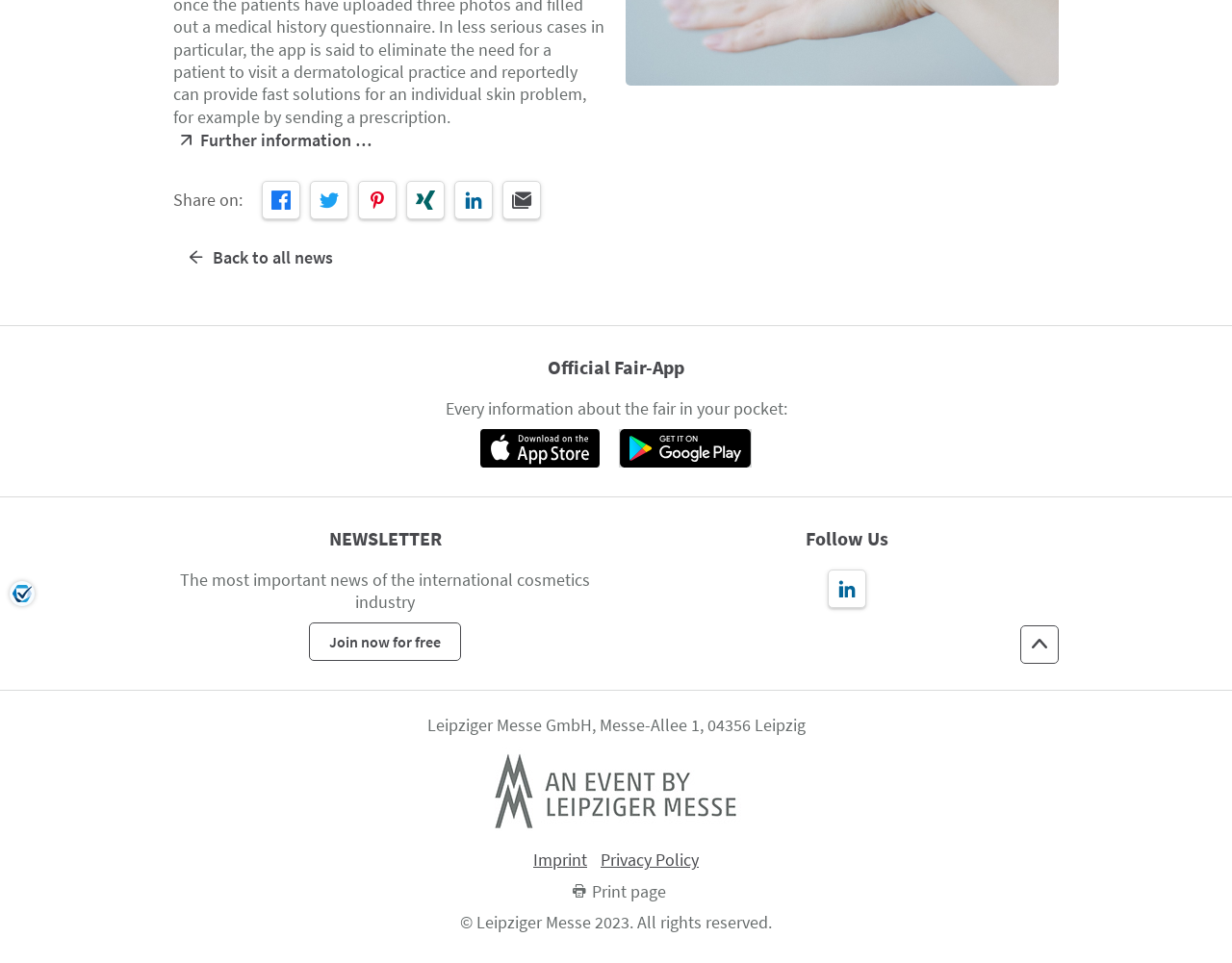Provide the bounding box coordinates for the specified HTML element described in this description: "Imprint". The coordinates should be four float numbers ranging from 0 to 1, in the format [left, top, right, bottom].

[0.433, 0.882, 0.477, 0.905]